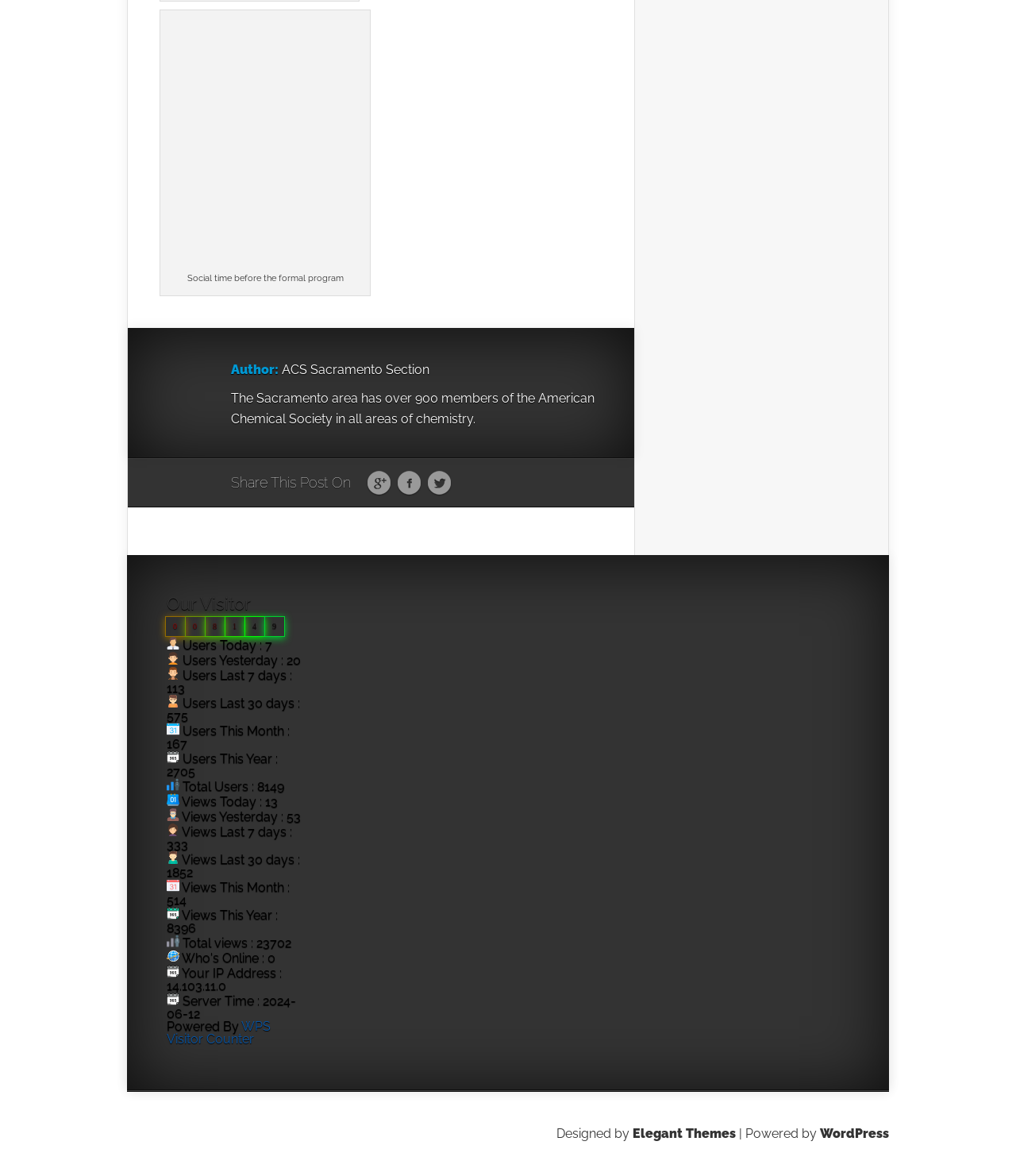What is the IP address of the visitor?
Refer to the screenshot and answer in one word or phrase.

14.103.11.0